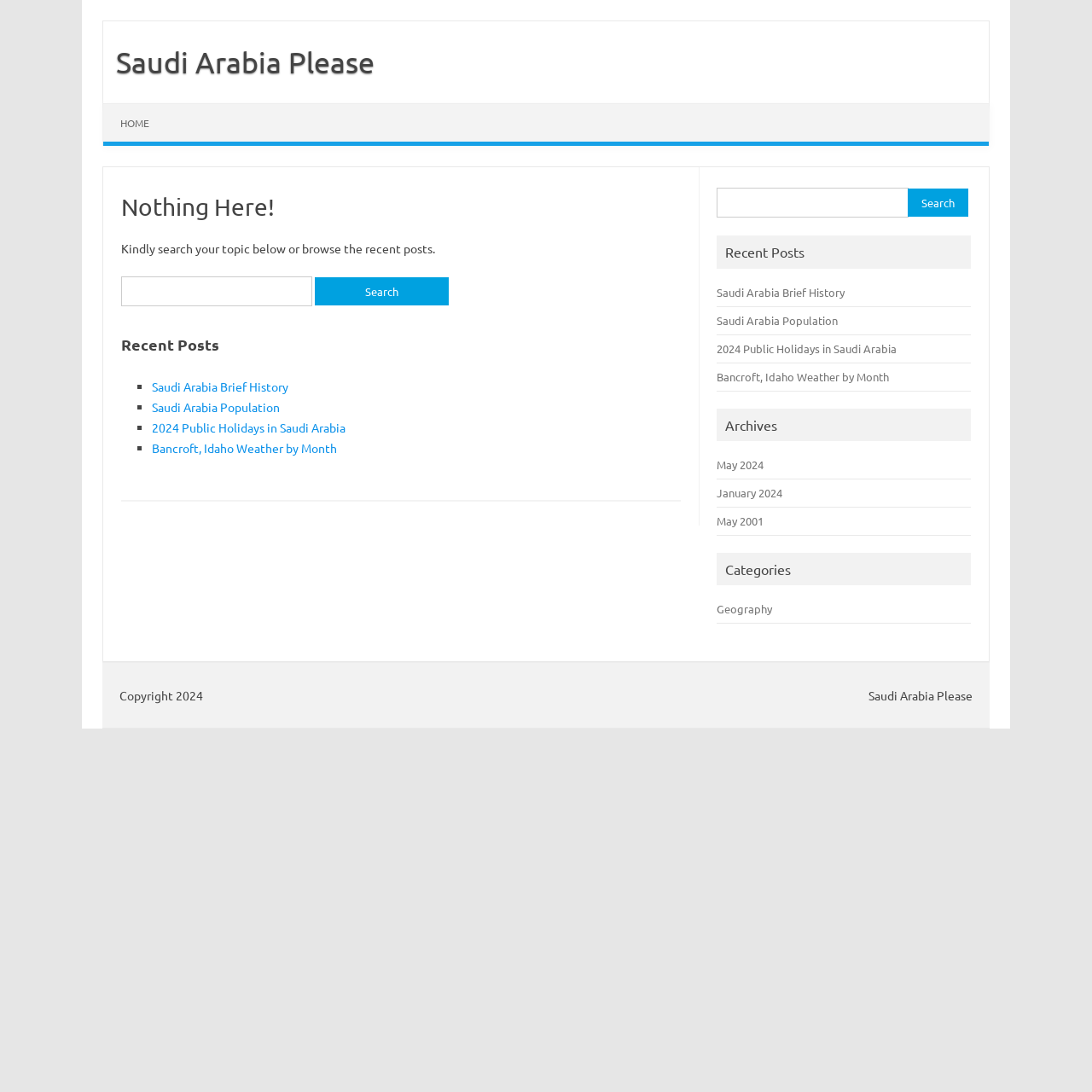What are the recent posts listed on this page?
Based on the screenshot, provide your answer in one word or phrase.

Four posts